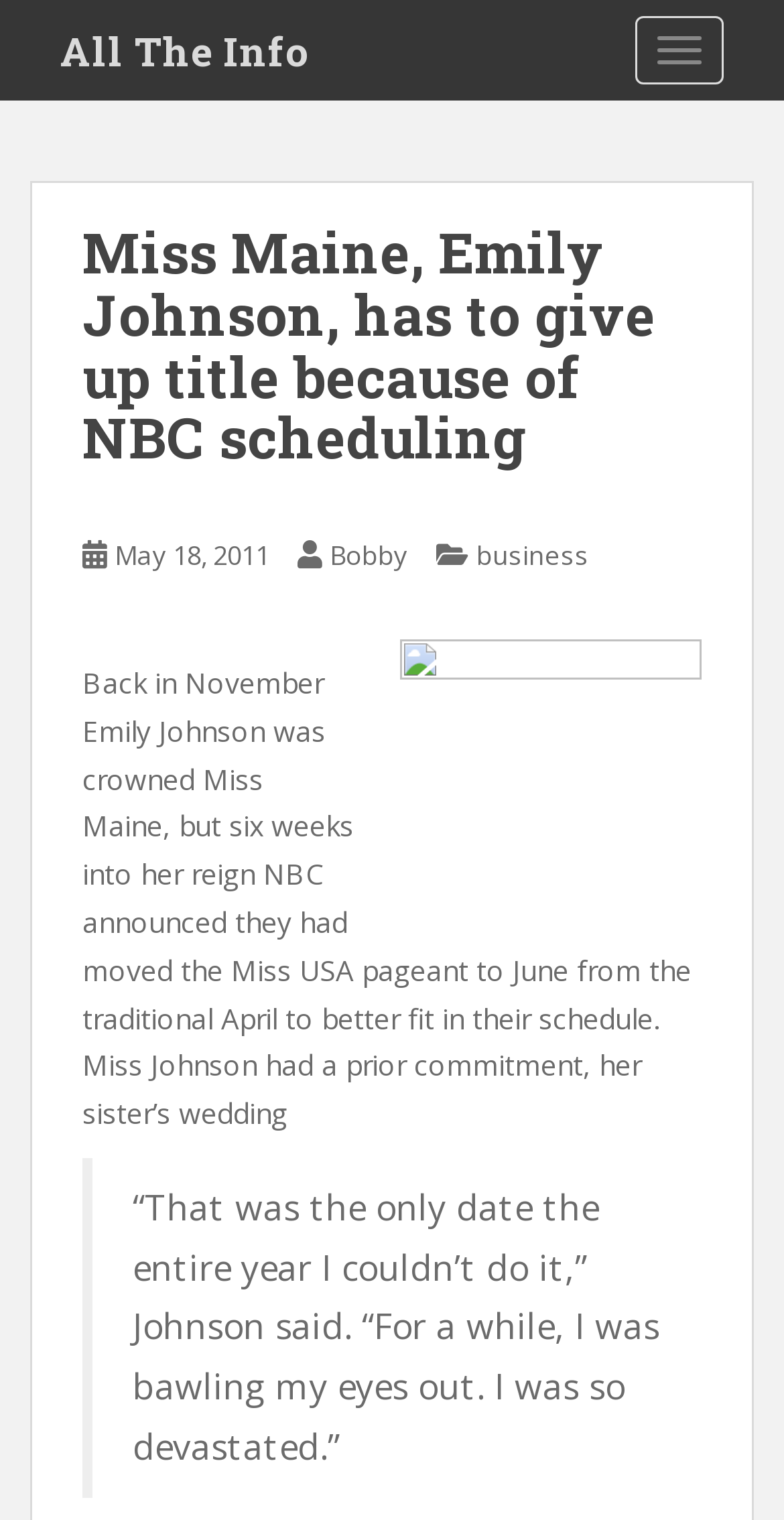Using the format (top-left x, top-left y, bottom-right x, bottom-right y), and given the element description, identify the bounding box coordinates within the screenshot: Toggle navigation

[0.81, 0.011, 0.923, 0.056]